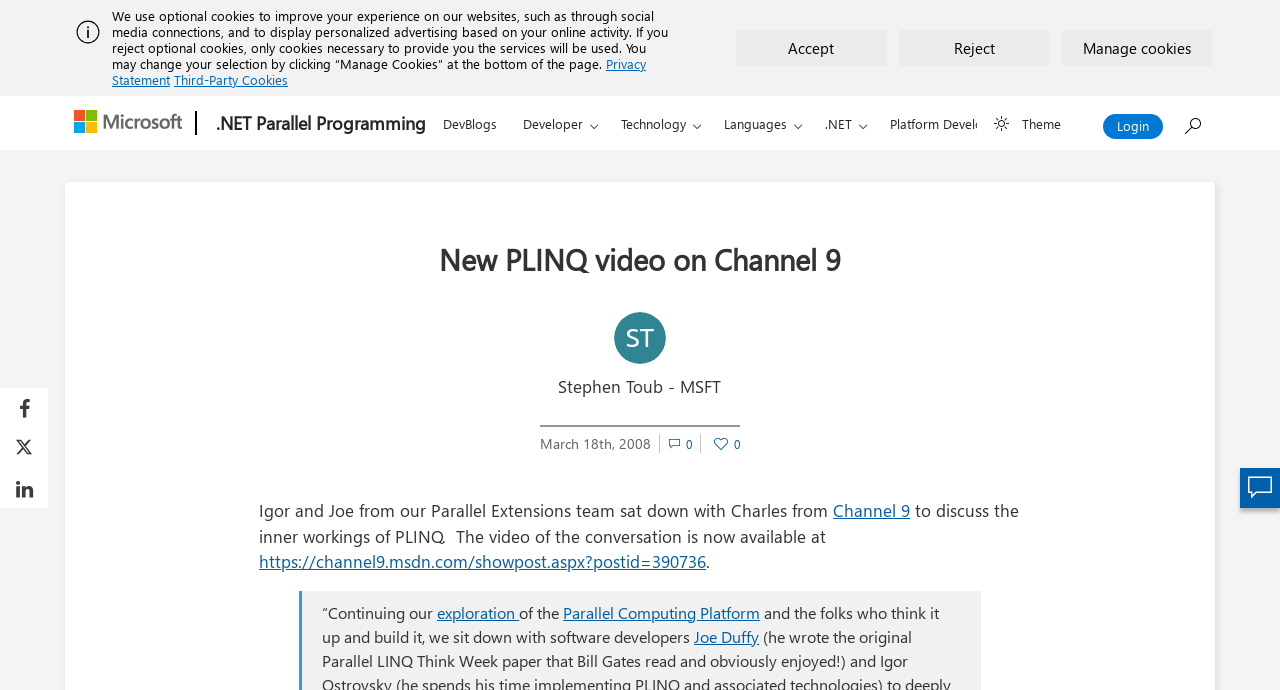Your task is to find and give the main heading text of the webpage.

New PLINQ video on Channel 9